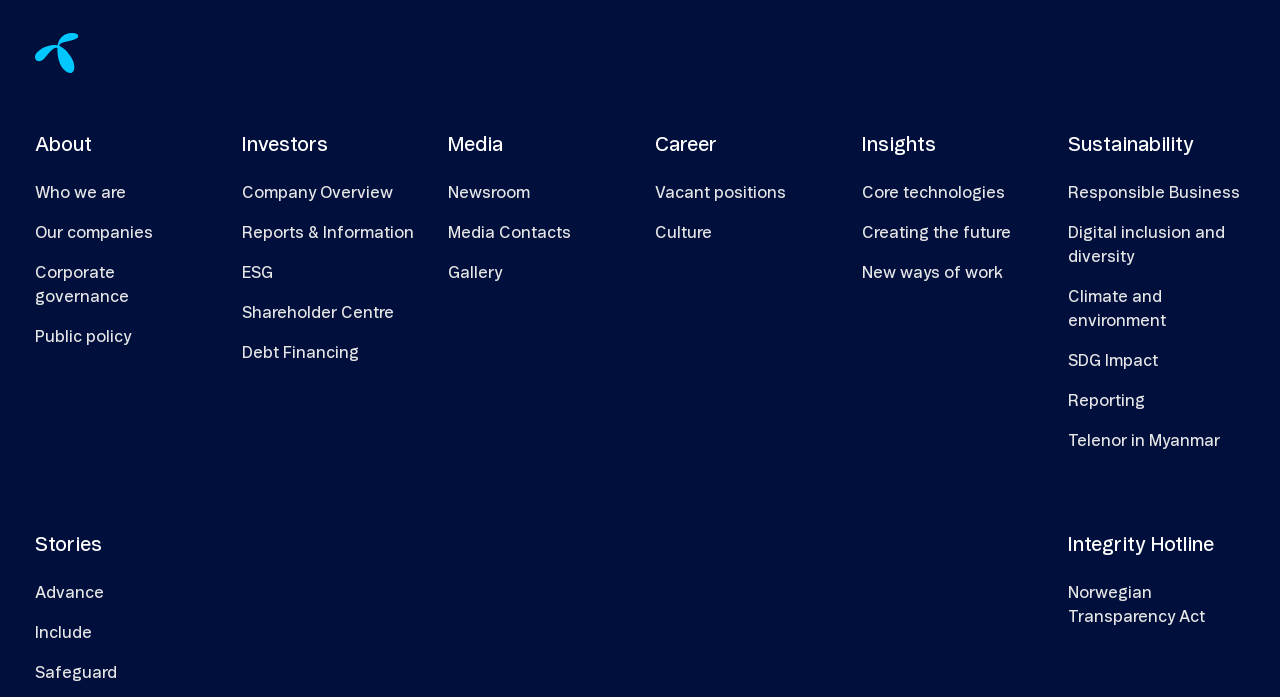What is the second link under 'Investors'?
Please look at the screenshot and answer in one word or a short phrase.

Reports & Information